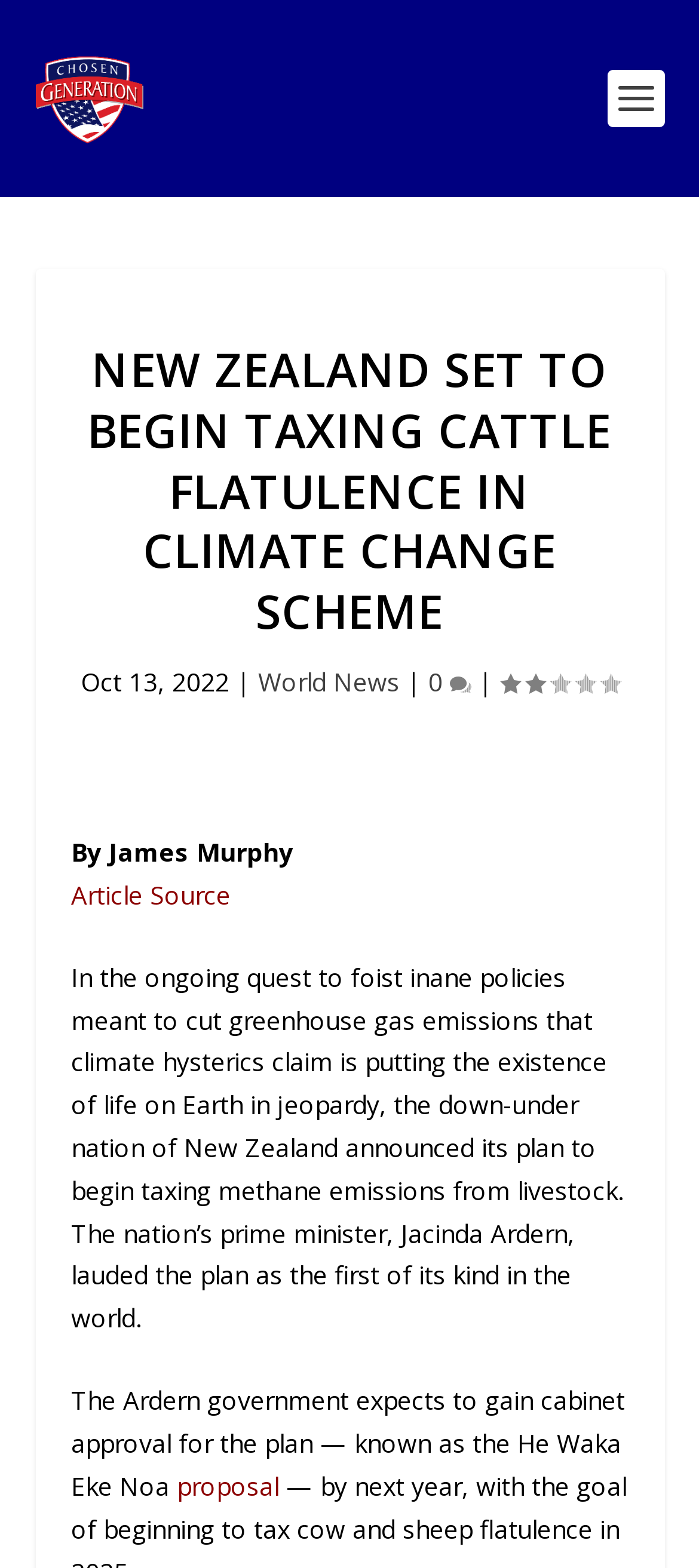Answer the following query concisely with a single word or phrase:
What is the date of the article?

Oct 13, 2022